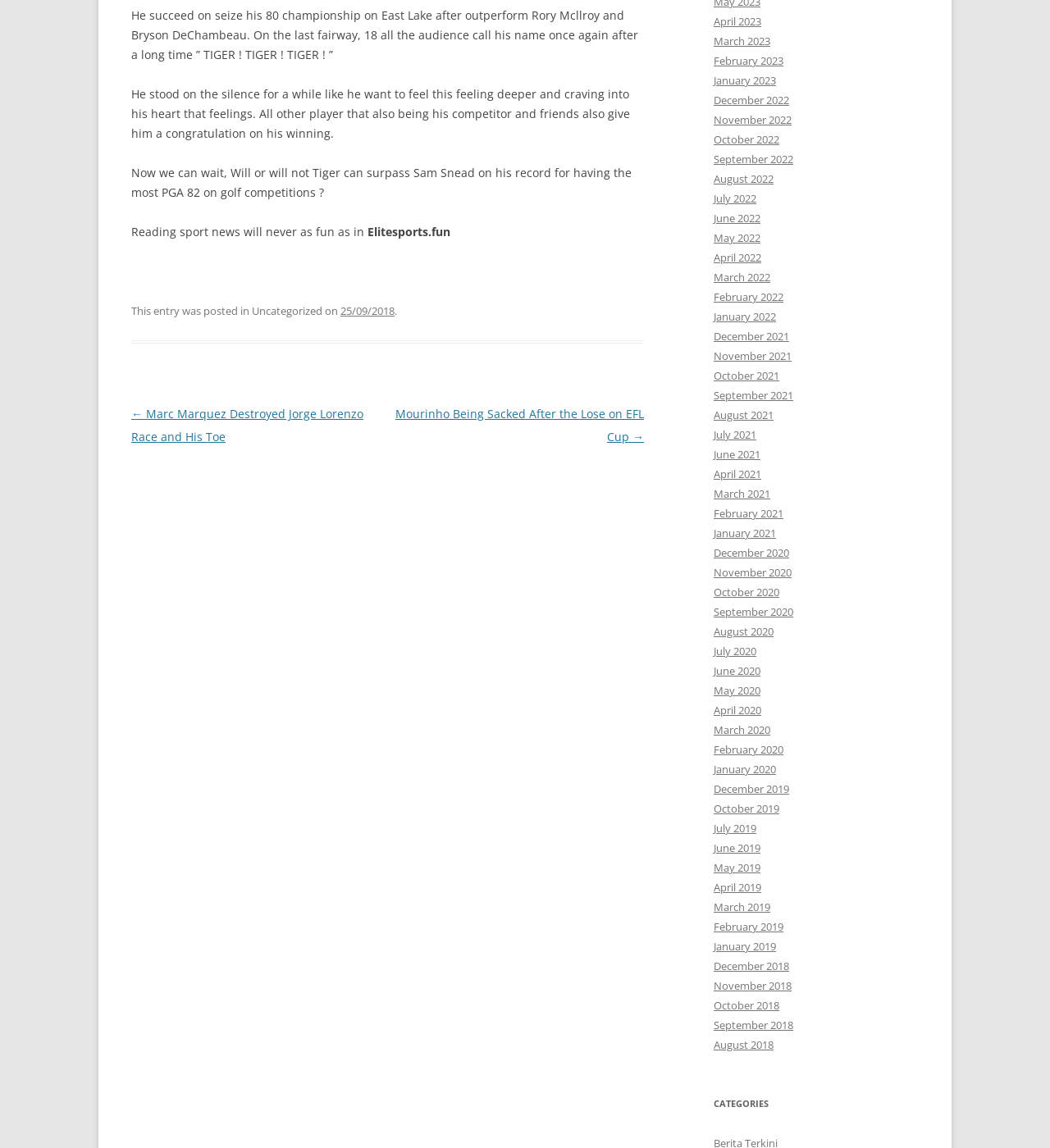Bounding box coordinates are to be given in the format (top-left x, top-left y, bottom-right x, bottom-right y). All values must be floating point numbers between 0 and 1. Provide the bounding box coordinate for the UI element described as: 25/09/2018

[0.324, 0.265, 0.376, 0.277]